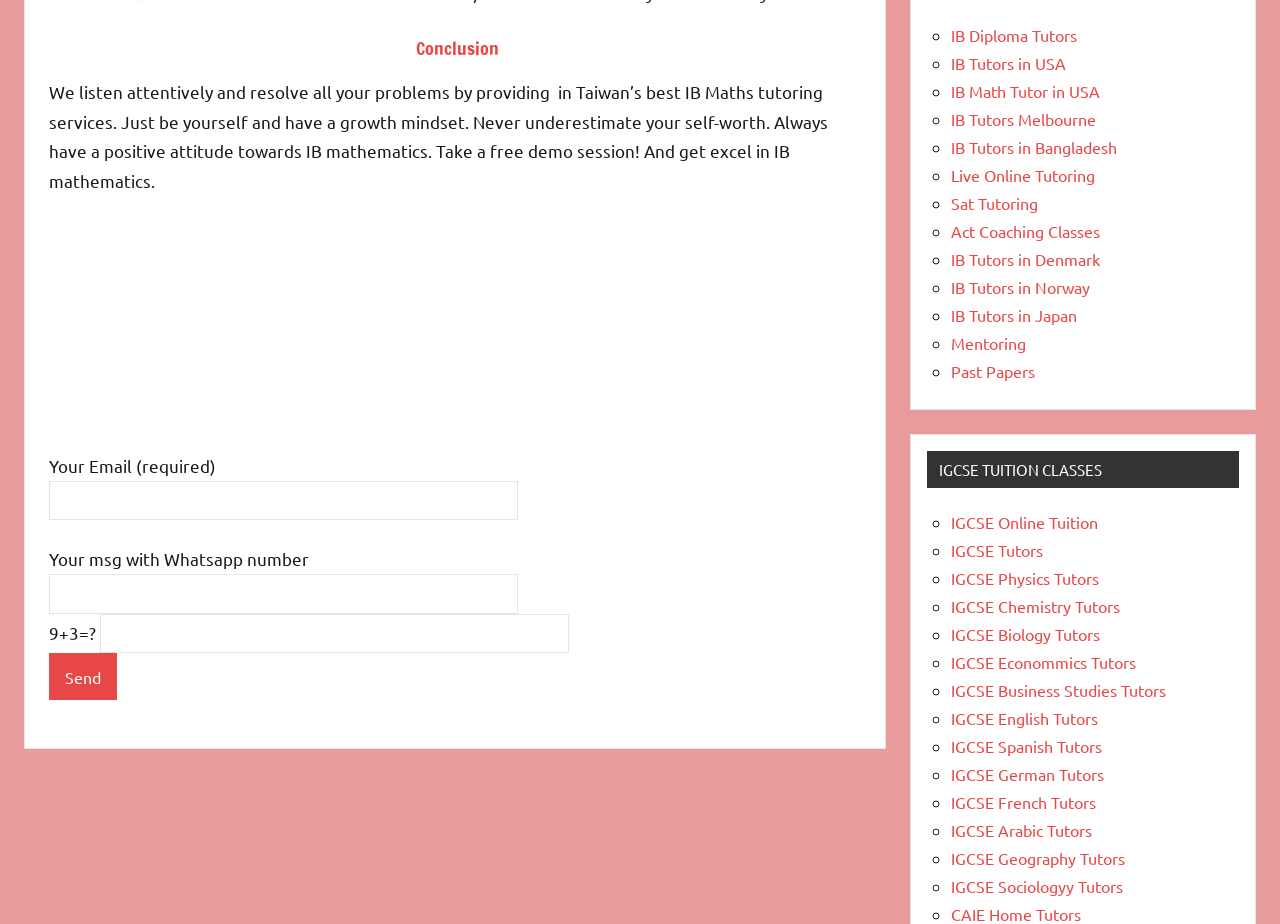Utilize the details in the image to give a detailed response to the question: What is the tone of the text on the webpage?

The text on the webpage has an encouraging tone, with phrases like 'Just be yourself and have a growth mindset' and 'Never underestimate your self-worth.' This suggests that the tone of the text is supportive and motivational, aiming to encourage users to take advantage of the IB Maths tutoring services.